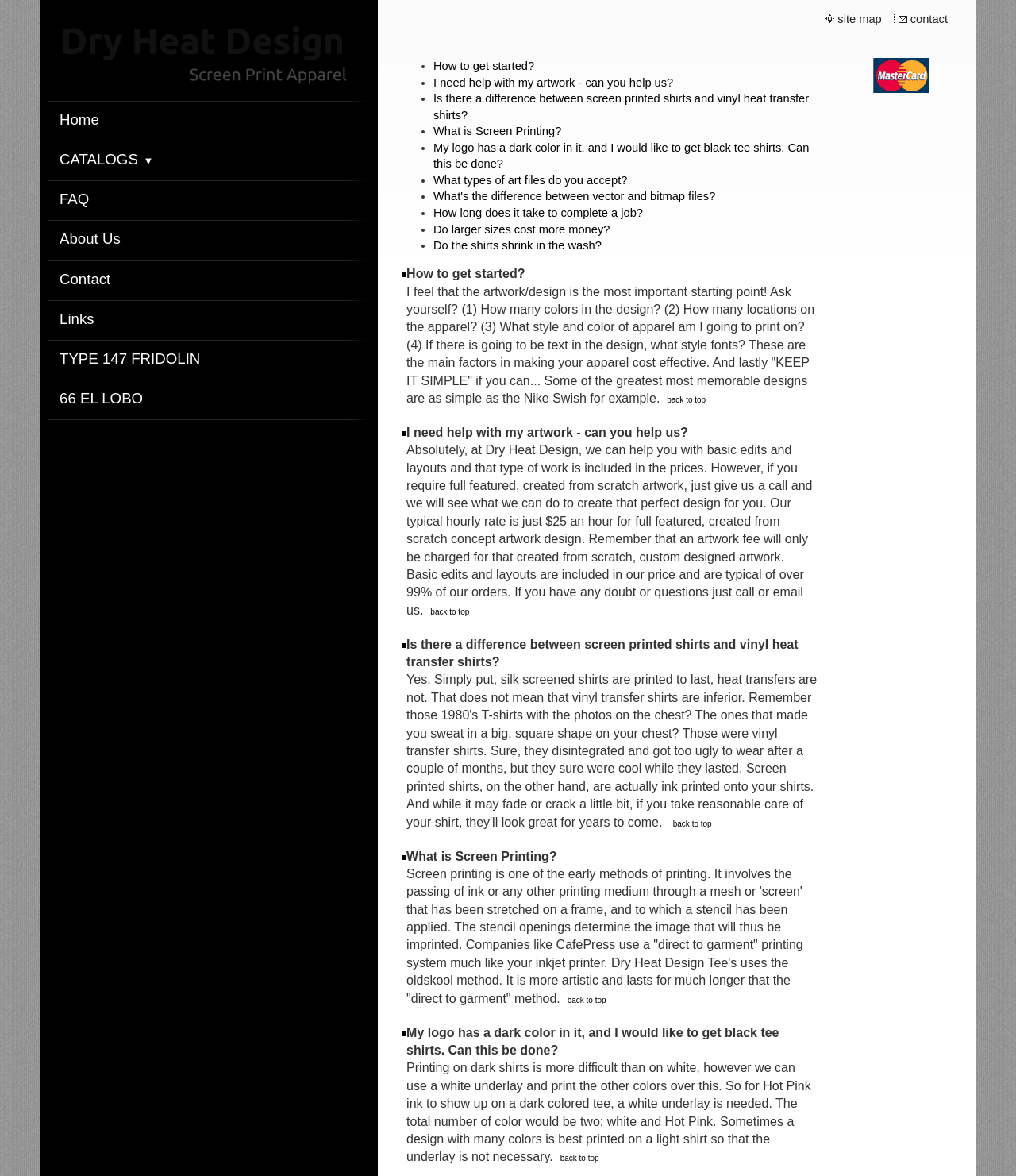Give a detailed account of the webpage.

This webpage is a FAQ page that provides answers to various questions related to screen printing and custom apparel. At the top of the page, there is a navigation menu with links to "Home", "CATALOGS", "FAQ", "About Us", "Contact", "Links", "TYPE 147 FRIDOLIN", and "66 EL LOBO". Below the navigation menu, there is a secondary navigation menu with links to "site map" and "contact".

The main content of the page is divided into several sections, each addressing a specific question. There are 9 questions in total, each with a corresponding answer. The questions are listed in a bulleted format, with a bullet point preceding each question. The answers are provided in a paragraph format, with some including links to other pages or sections.

The first question is "How to get started?" and the answer provides guidance on the importance of artwork and design in the screen printing process. The second question is "I need help with my artwork - can you help us?" and the answer explains the services offered by Dry Heat Design in terms of artwork creation and editing.

The subsequent questions and answers cover topics such as the difference between screen printed shirts and vinyl heat transfer shirts, what screen printing is, and how long it takes to complete a job. There are also questions about the types of art files accepted, the difference between vector and bitmap files, and whether larger sizes cost more money.

Throughout the page, there are several images scattered, but they do not appear to be directly related to the content of the page. The overall layout of the page is simple and easy to navigate, with clear headings and concise text.